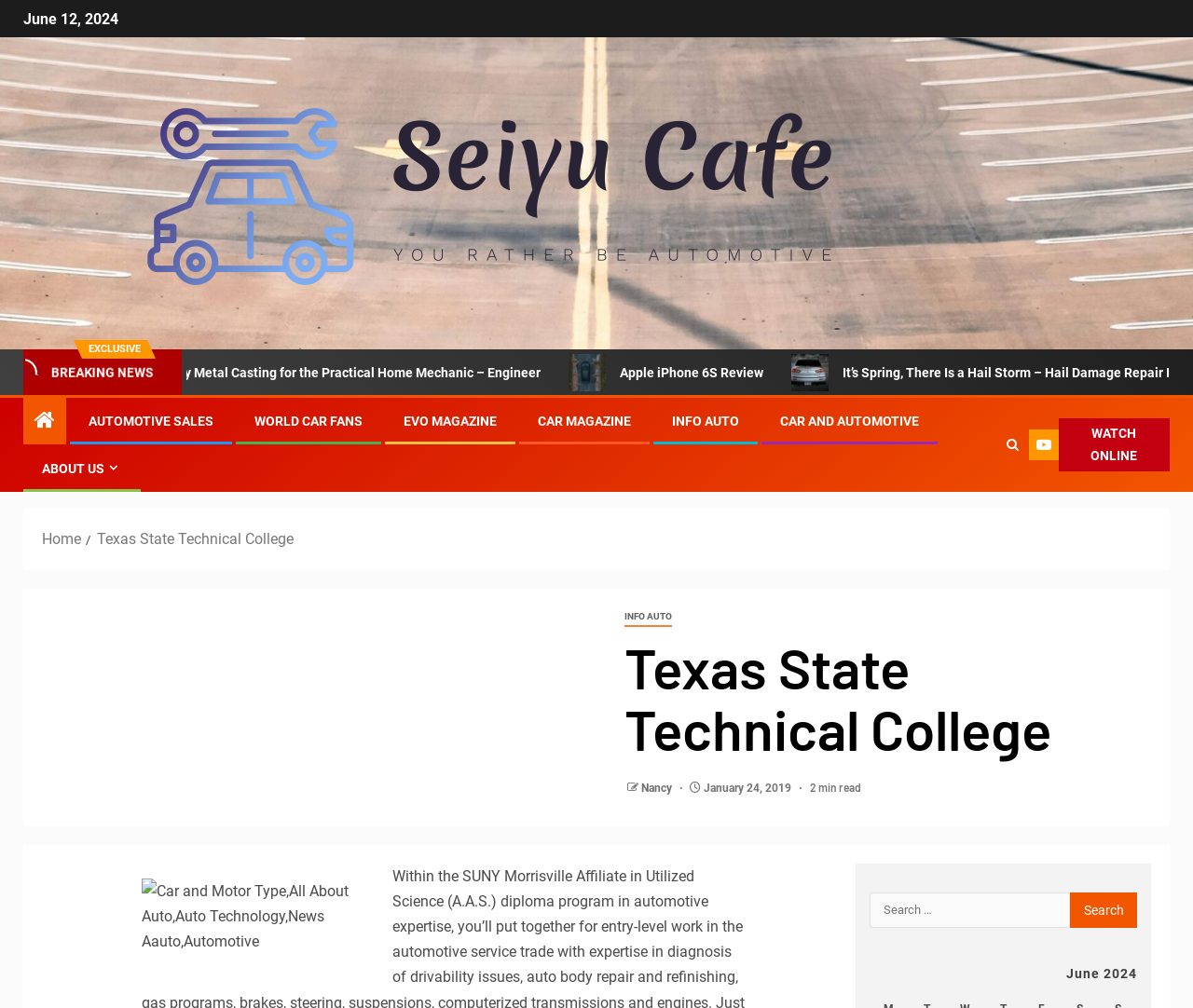Answer the question in a single word or phrase:
What is the name of the college mentioned on the page?

Texas State Technical College